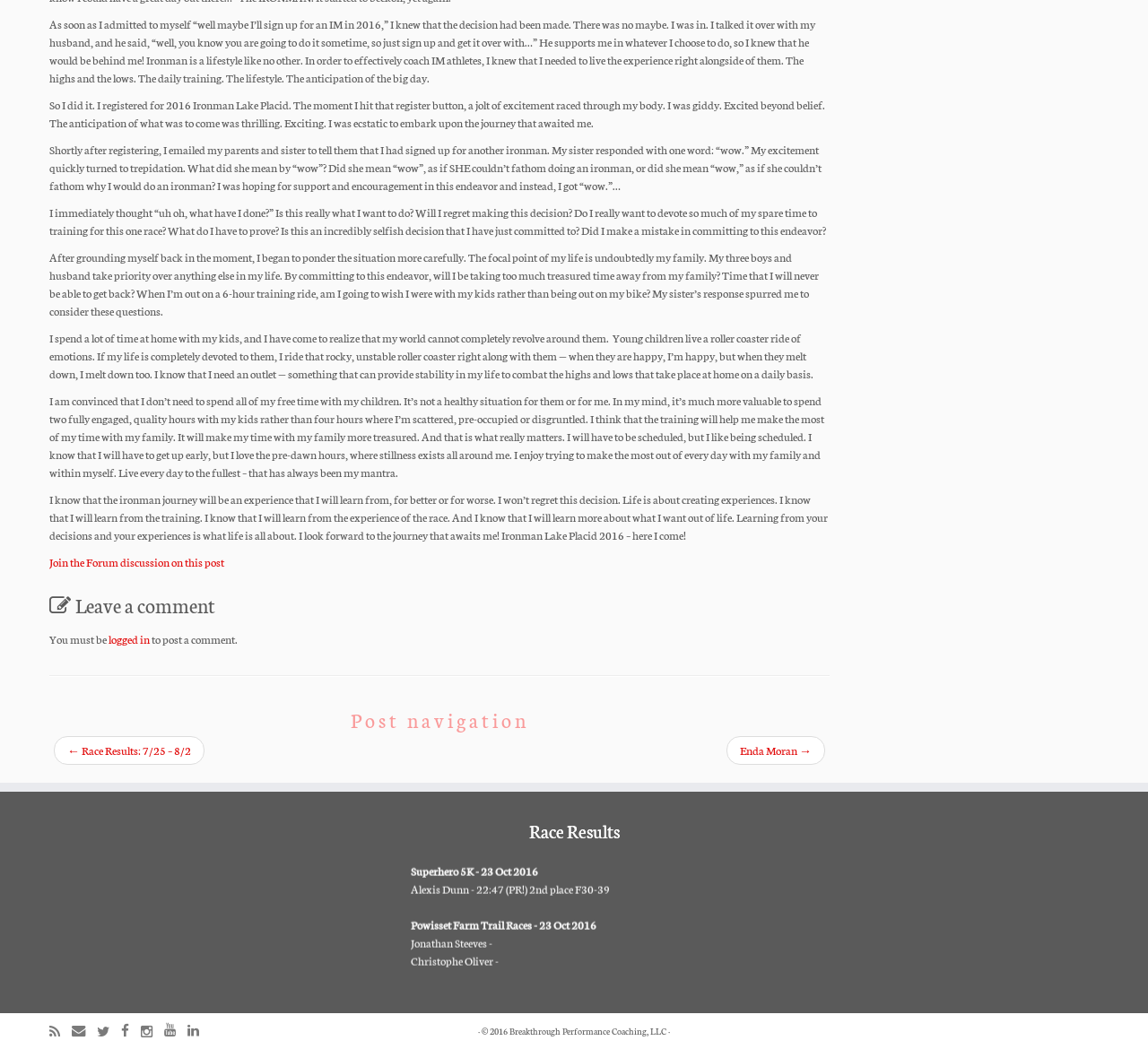Identify the bounding box coordinates for the UI element described as follows: "Enda Moran →". Ensure the coordinates are four float numbers between 0 and 1, formatted as [left, top, right, bottom].

[0.645, 0.702, 0.707, 0.716]